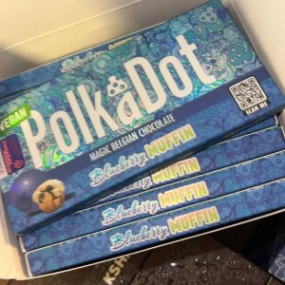What is the flavor of the chocolate bars?
Look at the webpage screenshot and answer the question with a detailed explanation.

The caption specifically states that the image showcases the Blueberry Muffin flavor of the PolkaDot Magic Belgian Chocolate bars.